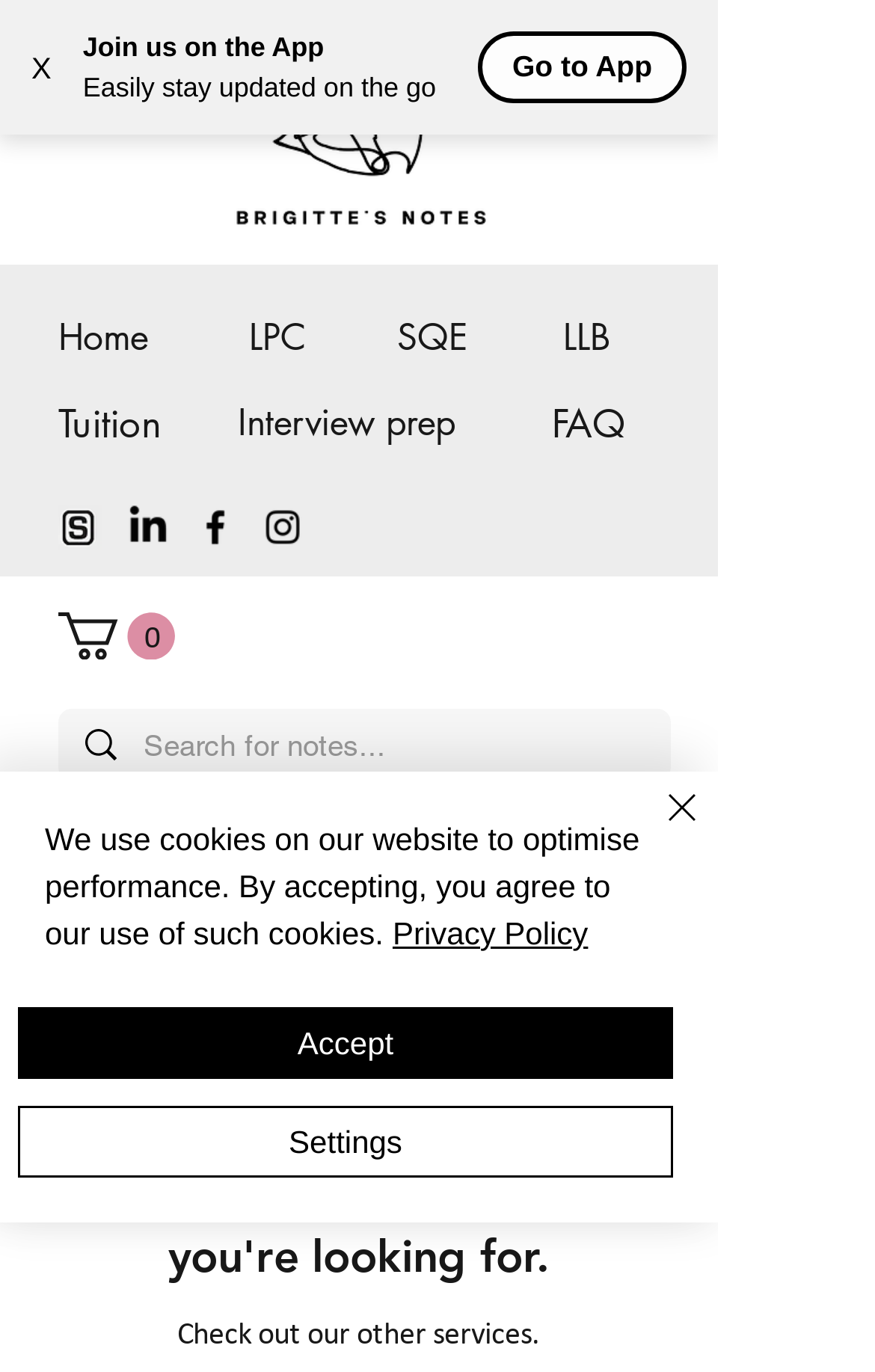Please find the bounding box coordinates of the element that you should click to achieve the following instruction: "View the 'Cart'". The coordinates should be presented as four float numbers between 0 and 1: [left, top, right, bottom].

[0.067, 0.447, 0.2, 0.481]